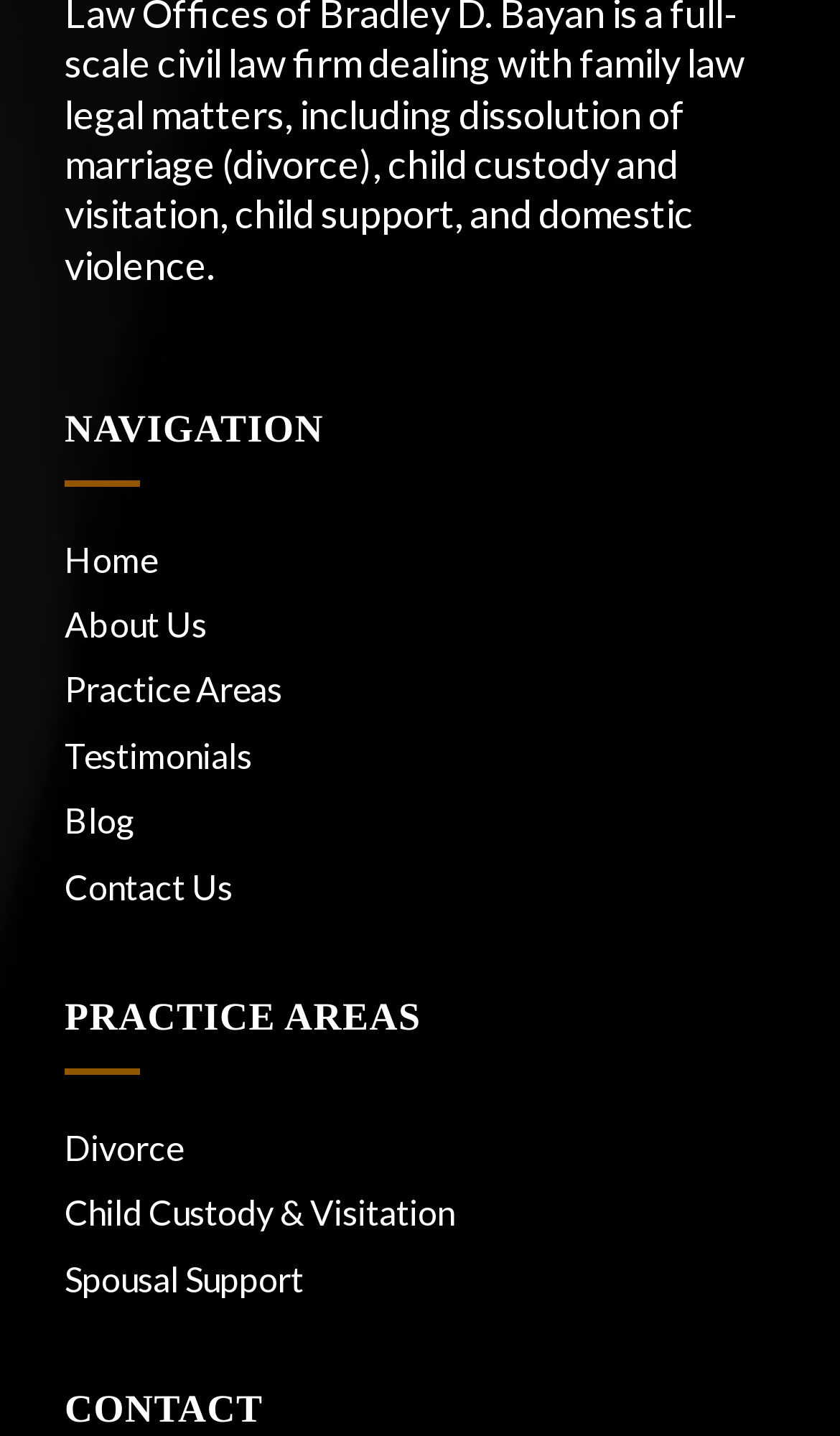Answer the following query concisely with a single word or phrase:
What is the last link in the navigation menu?

Contact Us